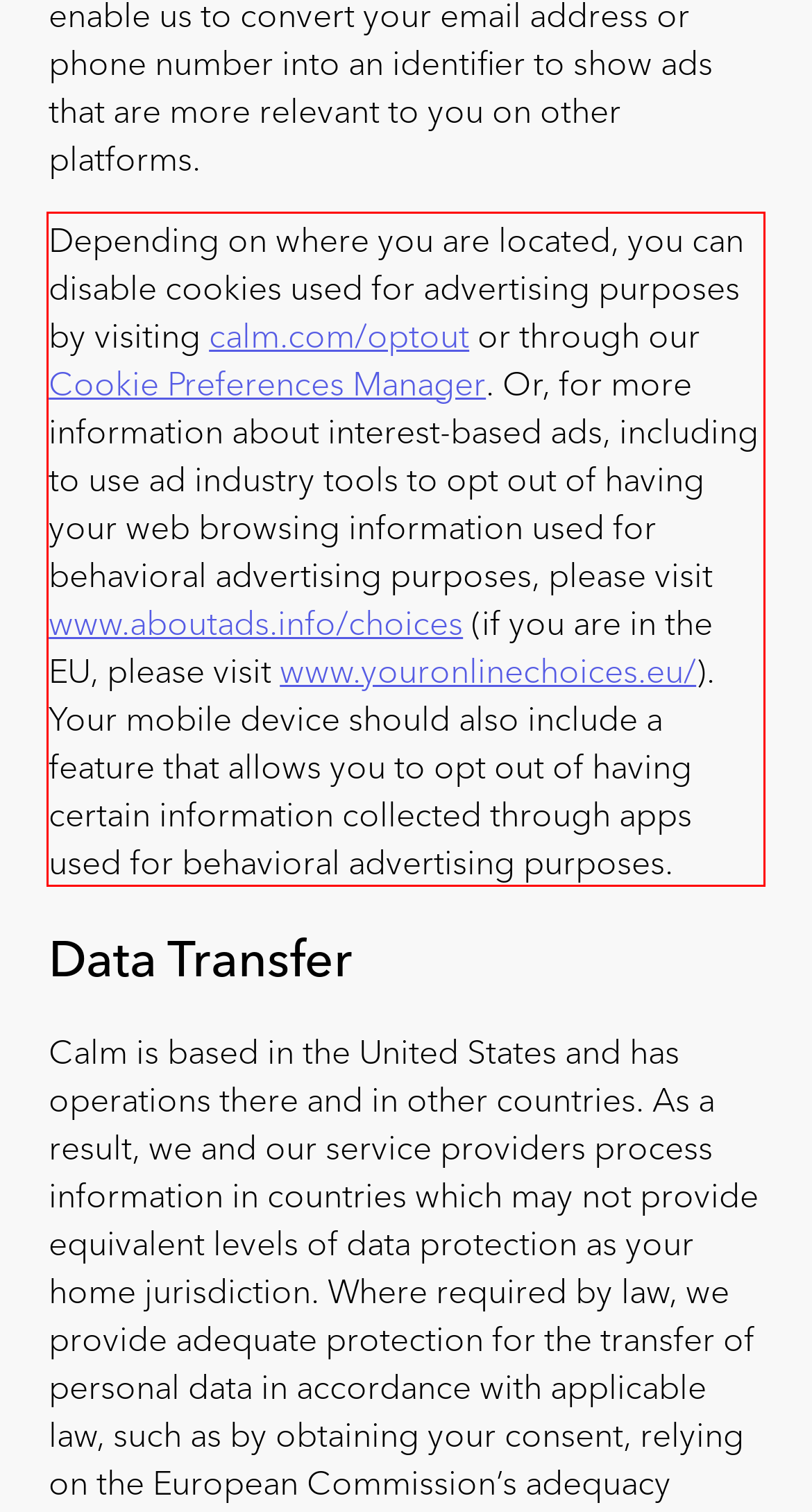Given a screenshot of a webpage, locate the red bounding box and extract the text it encloses.

Depending on where you are located, you can disable cookies used for advertising purposes by visiting calm.com/optout or through our Cookie Preferences Manager. Or, for more information about interest-based ads, including to use ad industry tools to opt out of having your web browsing information used for behavioral advertising purposes, please visit www.aboutads.info/choices (if you are in the EU, please visit www.youronlinechoices.eu/). Your mobile device should also include a feature that allows you to opt out of having certain information collected through apps used for behavioral advertising purposes.